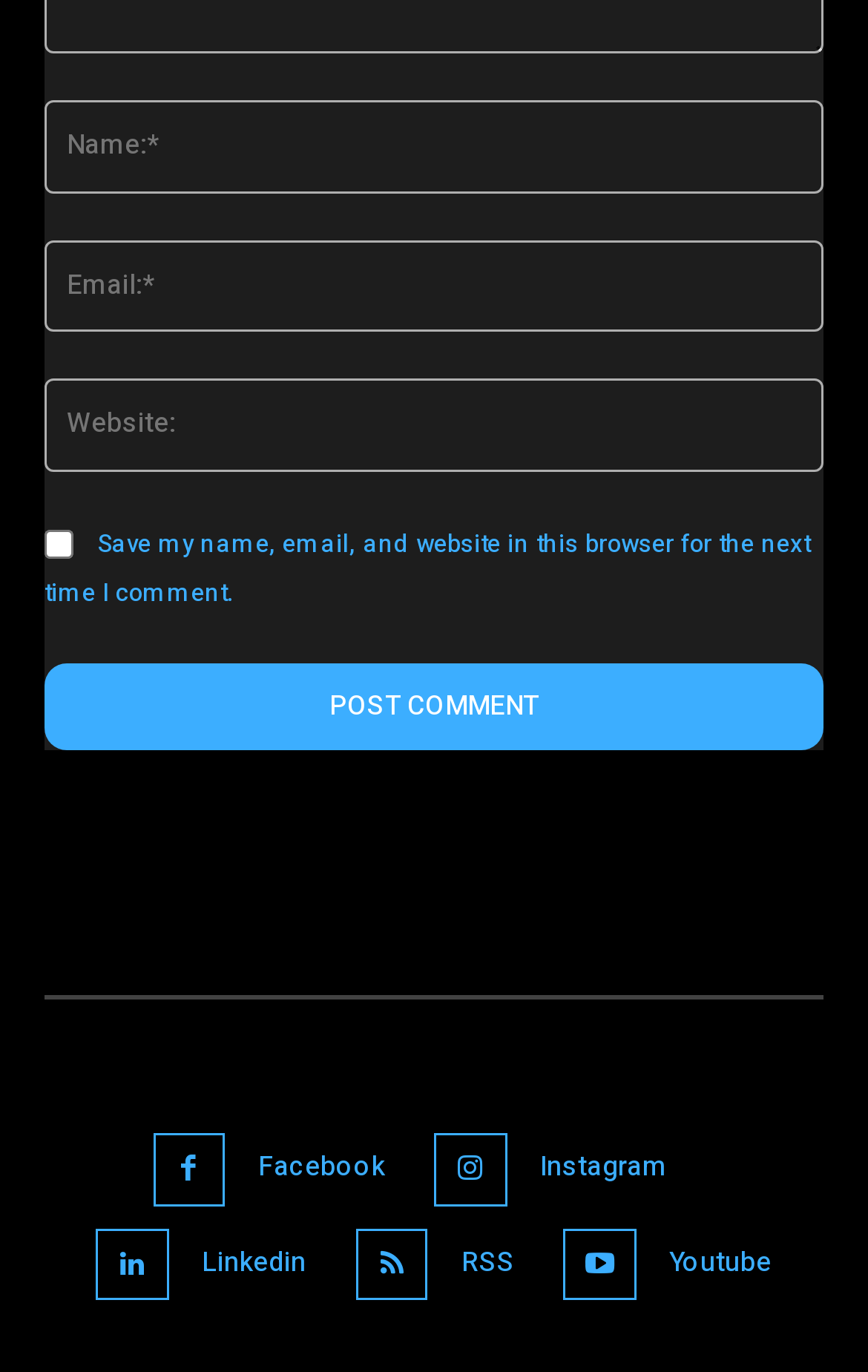How many social media links are available?
Examine the image and give a concise answer in one word or a short phrase.

8